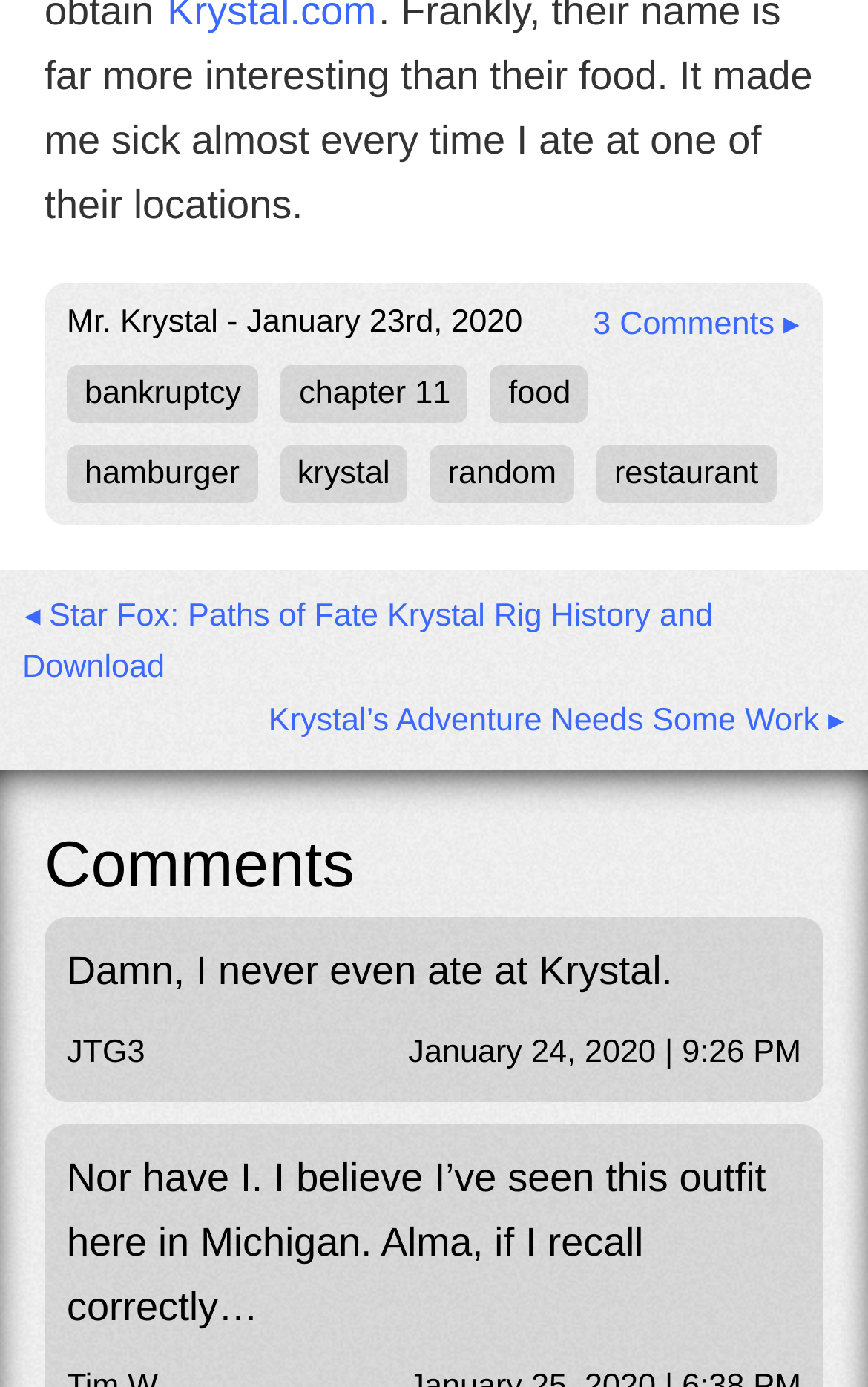Identify the bounding box coordinates of the section to be clicked to complete the task described by the following instruction: "Check the comment by 'JTG3'". The coordinates should be four float numbers between 0 and 1, formatted as [left, top, right, bottom].

[0.077, 0.746, 0.167, 0.771]